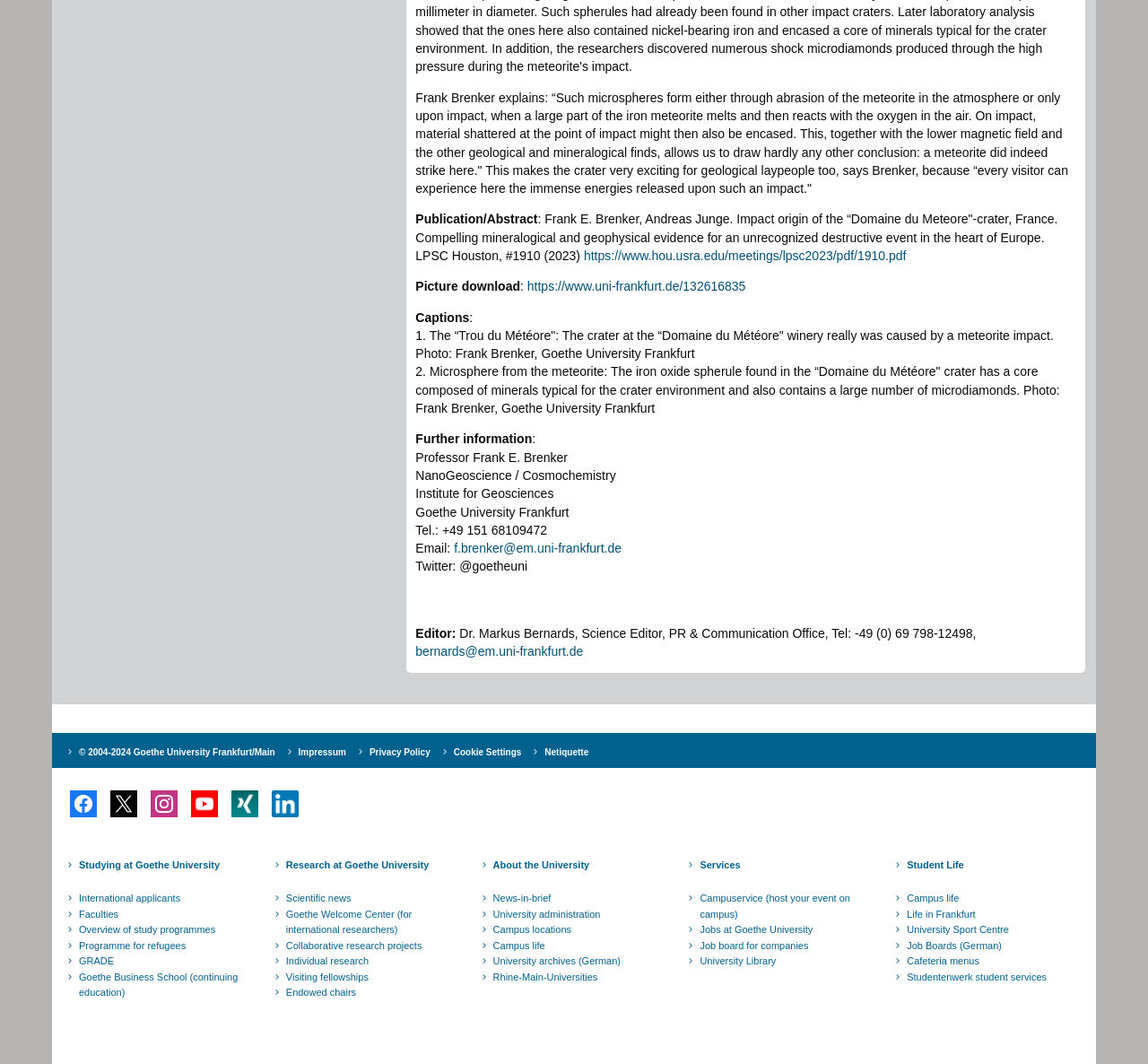What is the email address of Professor Frank E. Brenker?
Based on the image, answer the question with as much detail as possible.

The link 'f.brenker@em.uni-frankfurt.de' is mentioned in the article, which is the email address of Professor Frank E. Brenker.